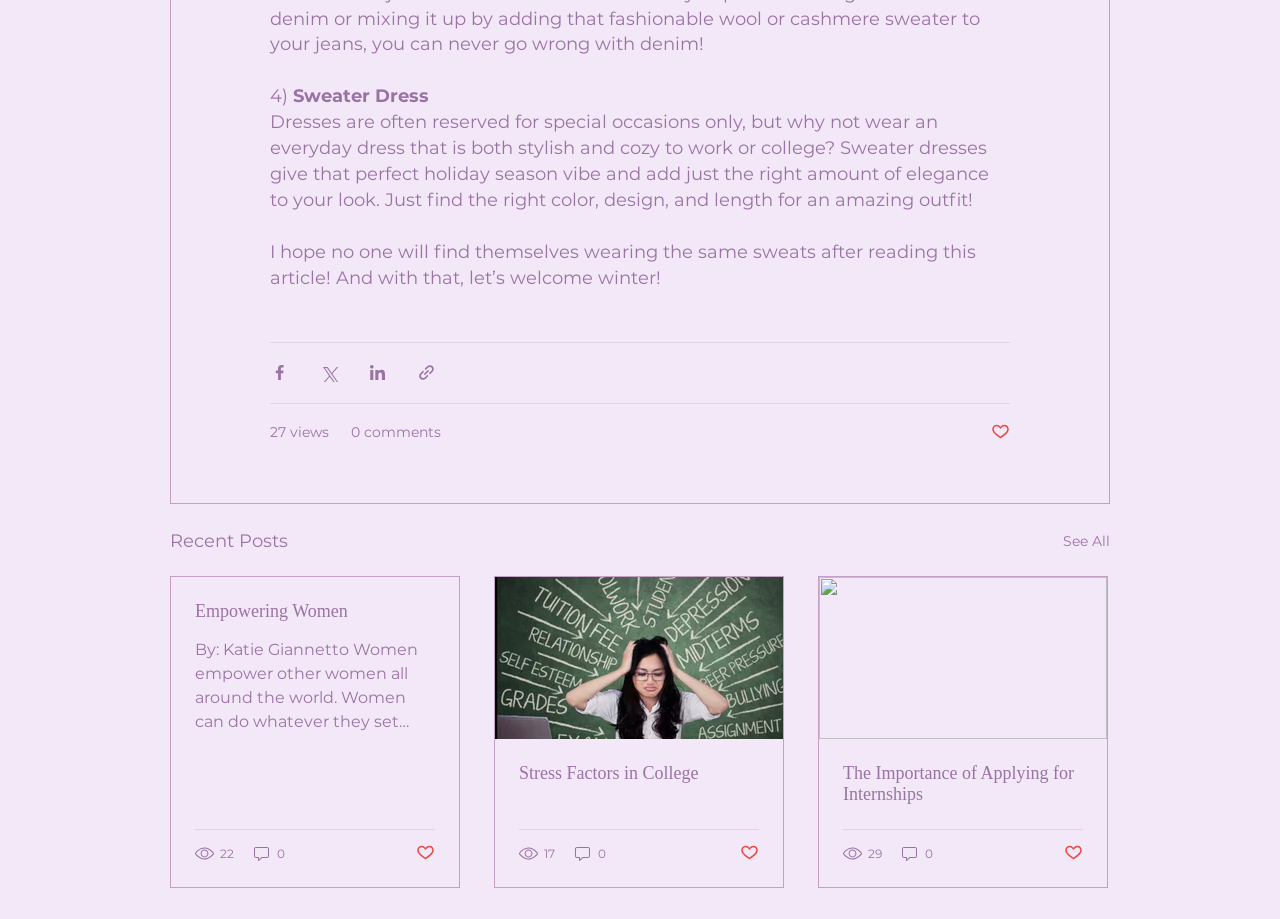Determine the bounding box coordinates of the clickable element to complete this instruction: "Like the post 'Stress Factors in College'". Provide the coordinates in the format of four float numbers between 0 and 1, [left, top, right, bottom].

[0.578, 0.917, 0.593, 0.94]